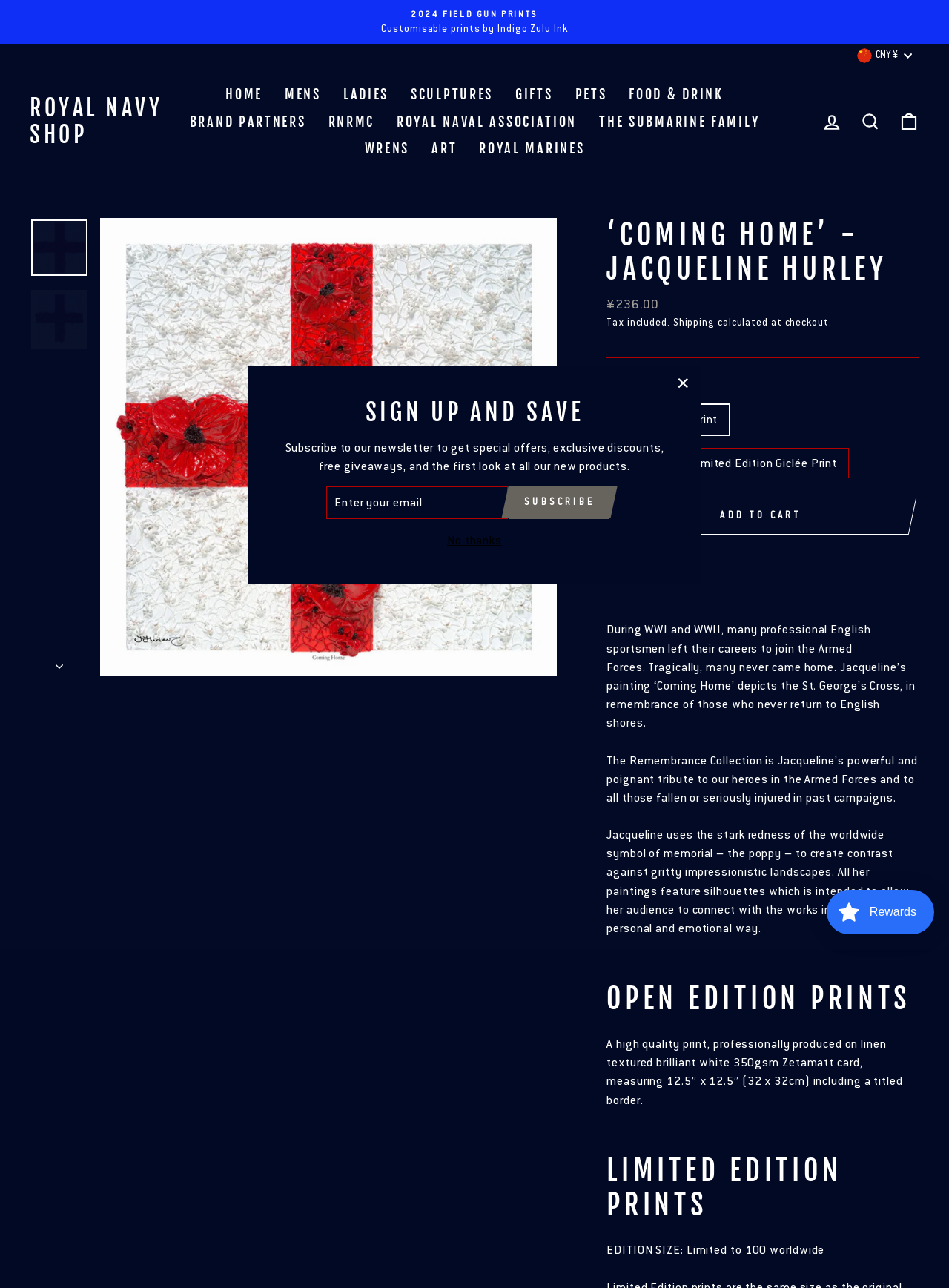Determine the bounding box coordinates for the element that should be clicked to follow this instruction: "Click the 'LOG IN' link". The coordinates should be given as four float numbers between 0 and 1, in the format [left, top, right, bottom].

[0.856, 0.082, 0.897, 0.107]